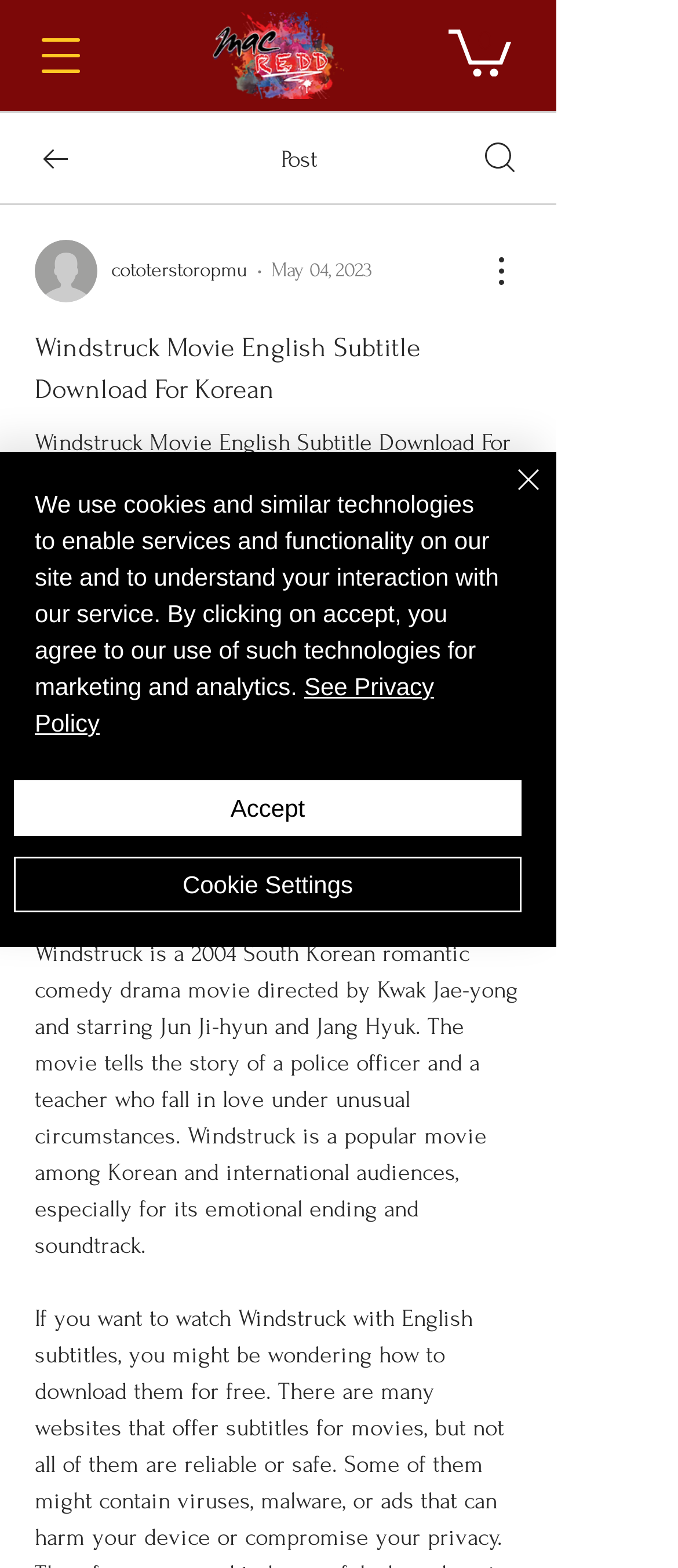Find and provide the bounding box coordinates for the UI element described here: "aria-label="Close"". The coordinates should be given as four float numbers between 0 and 1: [left, top, right, bottom].

[0.687, 0.293, 0.81, 0.346]